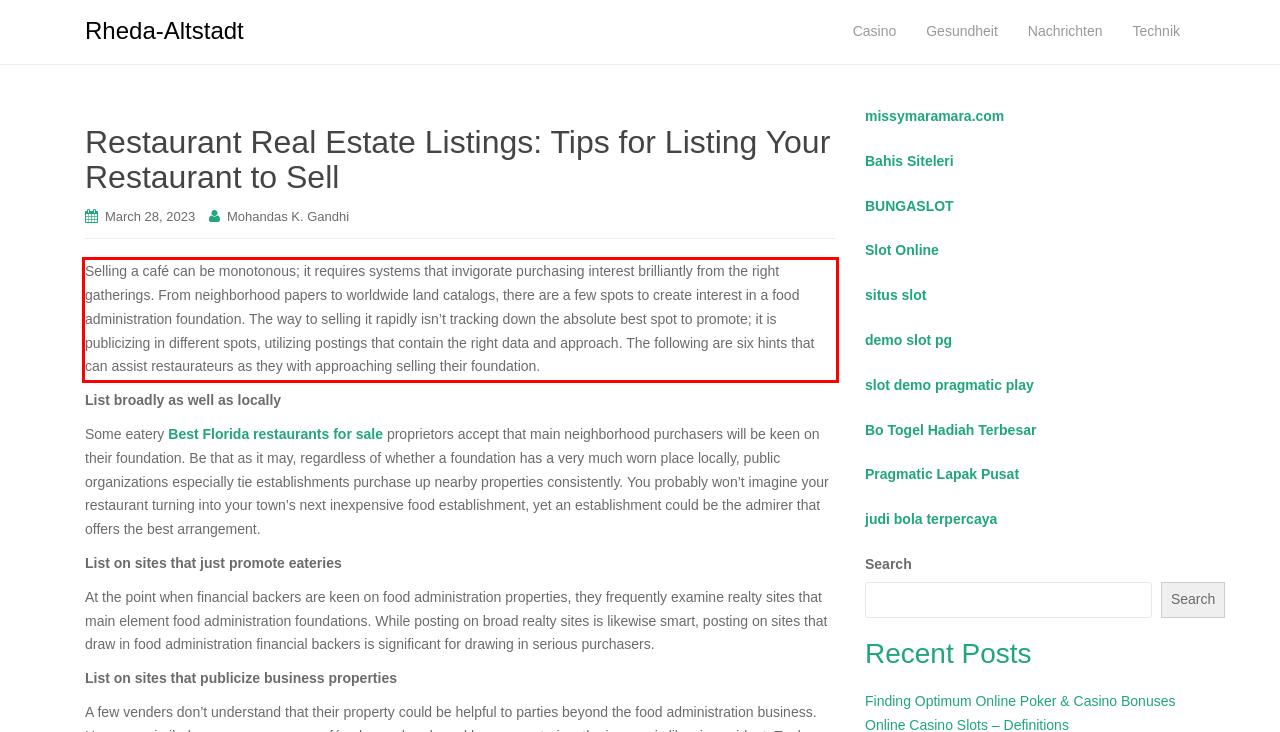Please identify and extract the text from the UI element that is surrounded by a red bounding box in the provided webpage screenshot.

Selling a café can be monotonous; it requires systems that invigorate purchasing interest brilliantly from the right gatherings. From neighborhood papers to worldwide land catalogs, there are a few spots to create interest in a food administration foundation. The way to selling it rapidly isn’t tracking down the absolute best spot to promote; it is publicizing in different spots, utilizing postings that contain the right data and approach. The following are six hints that can assist restaurateurs as they with approaching selling their foundation.